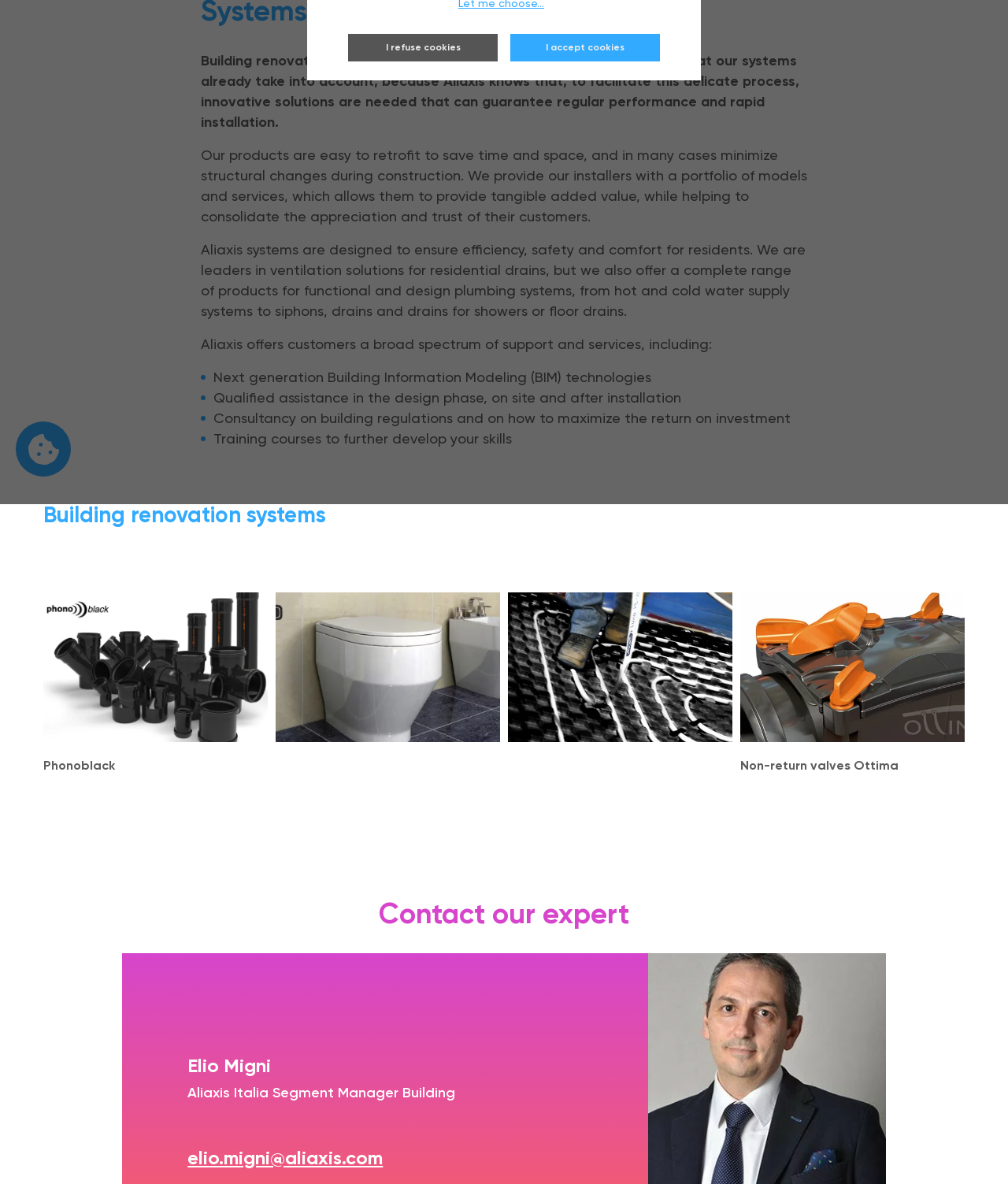Predict the bounding box of the UI element based on the description: "parent_node: Contact". The coordinates should be four float numbers between 0 and 1, formatted as [left, top, right, bottom].

[0.016, 0.356, 0.07, 0.403]